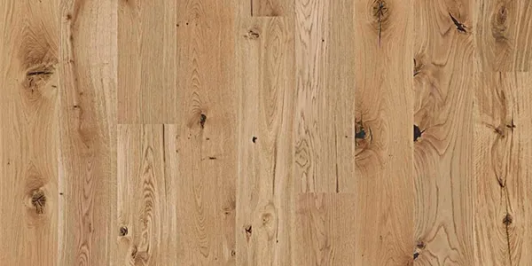Give a one-word or short-phrase answer to the following question: 
What type of finish does the plank have?

Hardwax oil